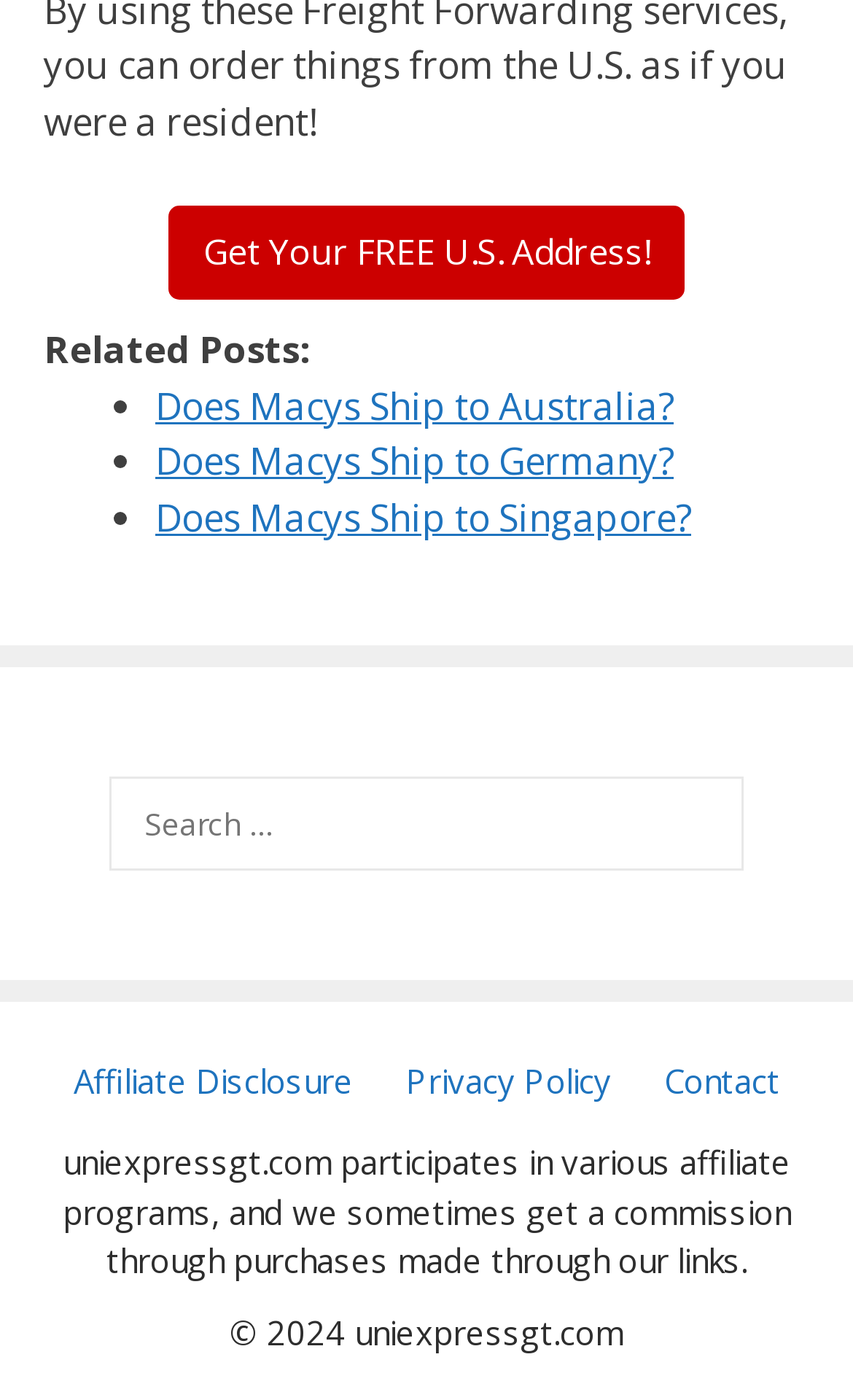Provide the bounding box coordinates of the section that needs to be clicked to accomplish the following instruction: "Contact the website."

[0.778, 0.755, 0.914, 0.787]